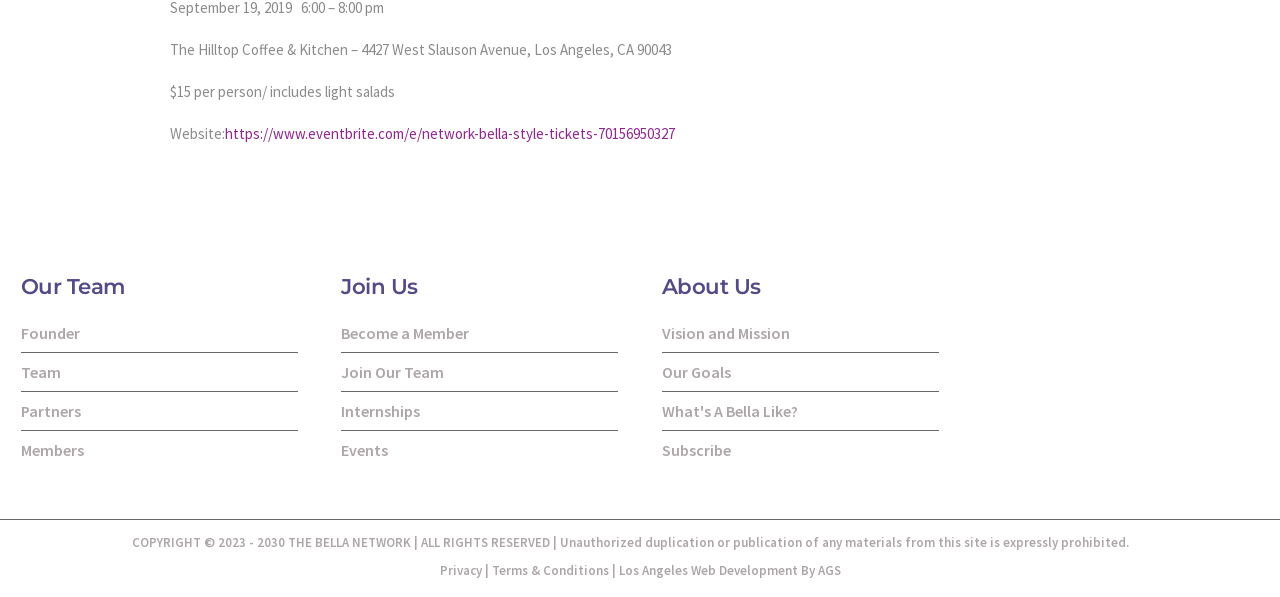Determine the bounding box coordinates (top-left x, top-left y, bottom-right x, bottom-right y) of the UI element described in the following text: What's A Bella Like?

[0.517, 0.672, 0.623, 0.706]